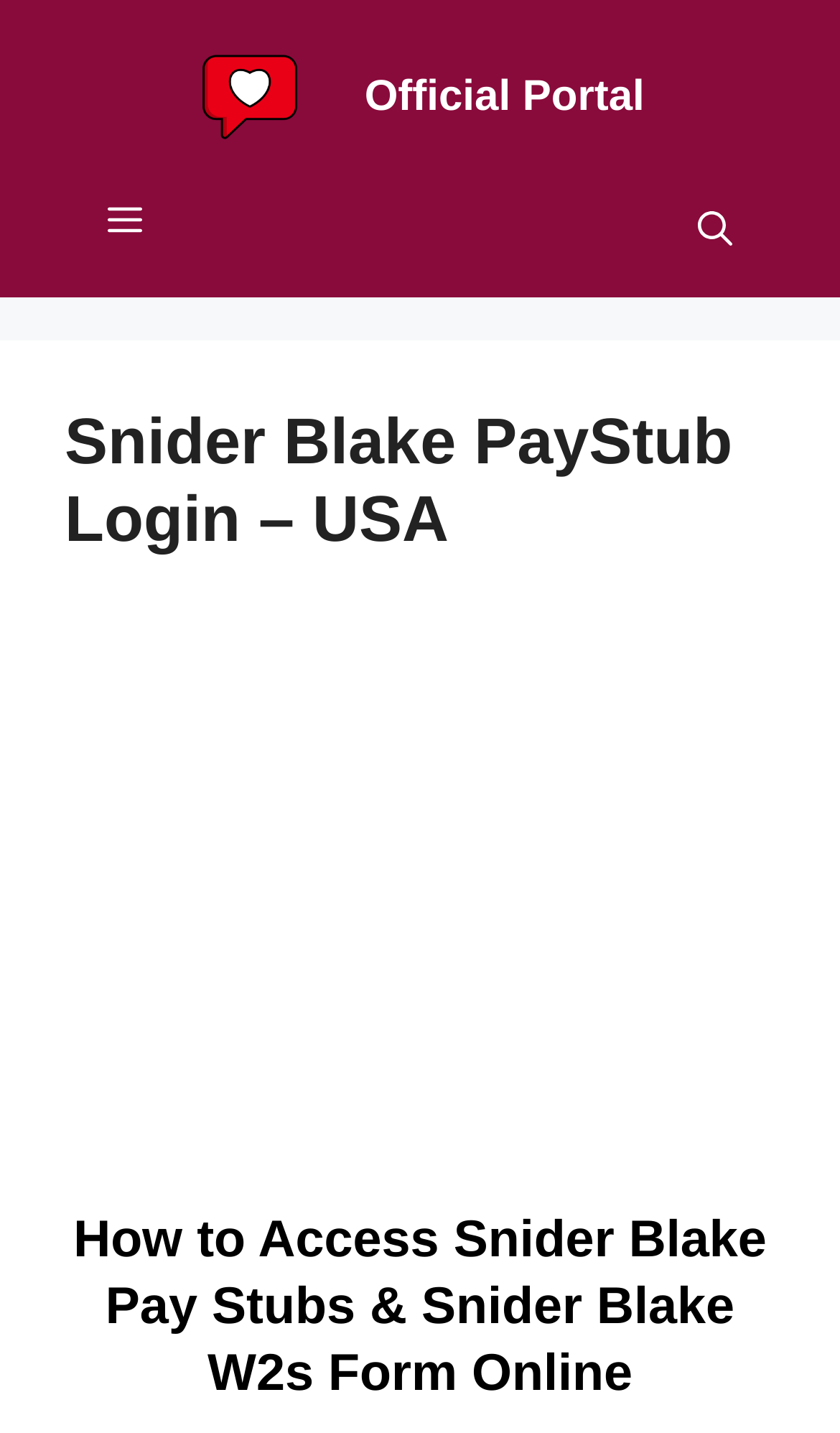Provide the bounding box coordinates of the HTML element this sentence describes: "alt="Official Portal"".

[0.233, 0.051, 0.361, 0.083]